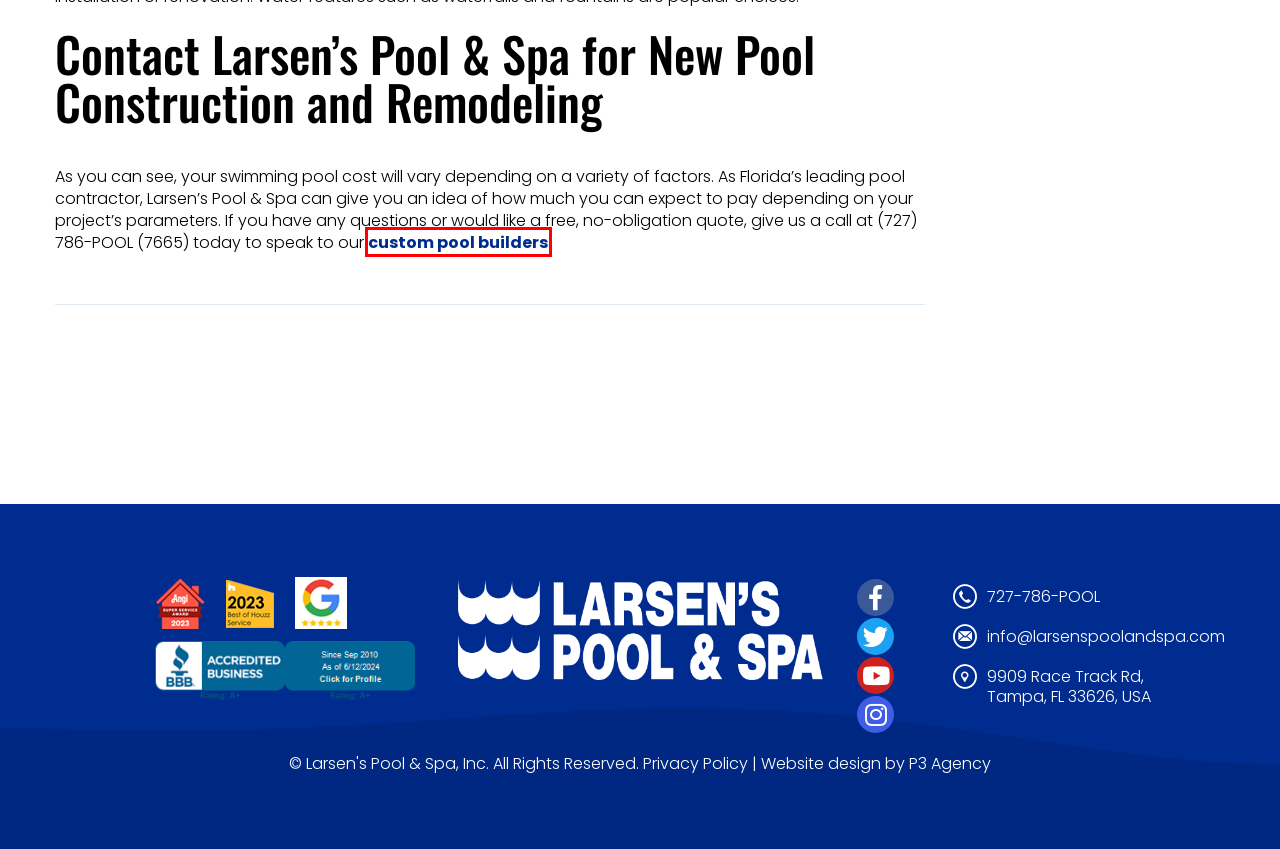View the screenshot of the webpage containing a red bounding box around a UI element. Select the most fitting webpage description for the new page shown after the element in the red bounding box is clicked. Here are the candidates:
A. Privacy Policy - Larsen's Pool & Spa - Custom Pool Builder in Tampa Bay
B. P3 Agency - Marketing, Brand & Web Development Services
C. Custom Pool Builders in Tampa - Larsen's Pool & Spa
D. Contact Larsen's Pool & Spa - Tampa Bay's Most Trusted Pool Builder
E. The Benefits of a Screened in Pool - Larsen's Pool & Spa
F. How to Improve the Water Quality in My Swimming Pool
G. Swimming Pool Lights - Ultimate Backyard Relaxation Experience
H. Blog - Larsen's Pool & Spa - 727-786-POOL - Tampa Pool Builders

C